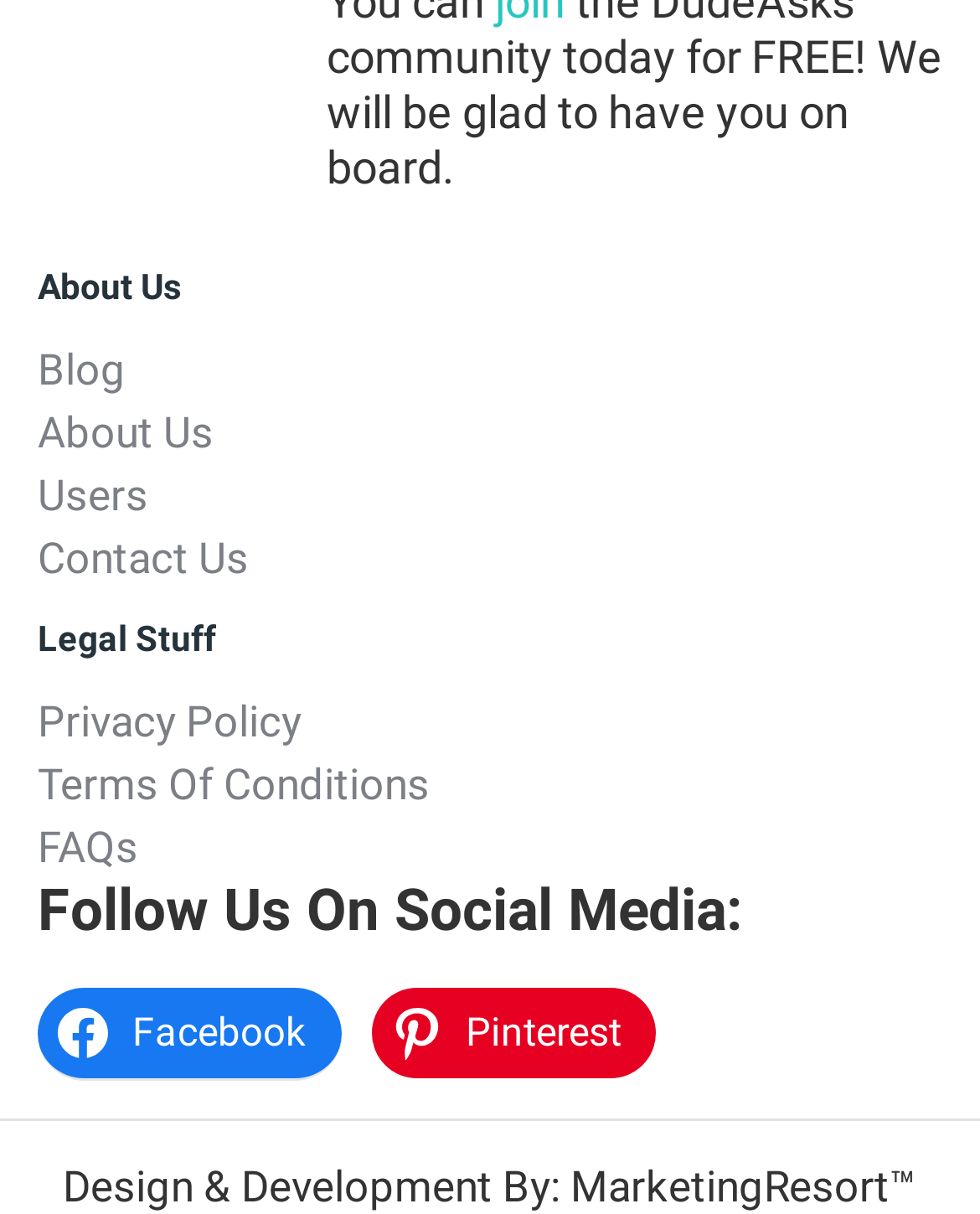Can you find the bounding box coordinates for the element that needs to be clicked to execute this instruction: "follow on facebook"? The coordinates should be given as four float numbers between 0 and 1, i.e., [left, top, right, bottom].

[0.038, 0.814, 0.348, 0.888]